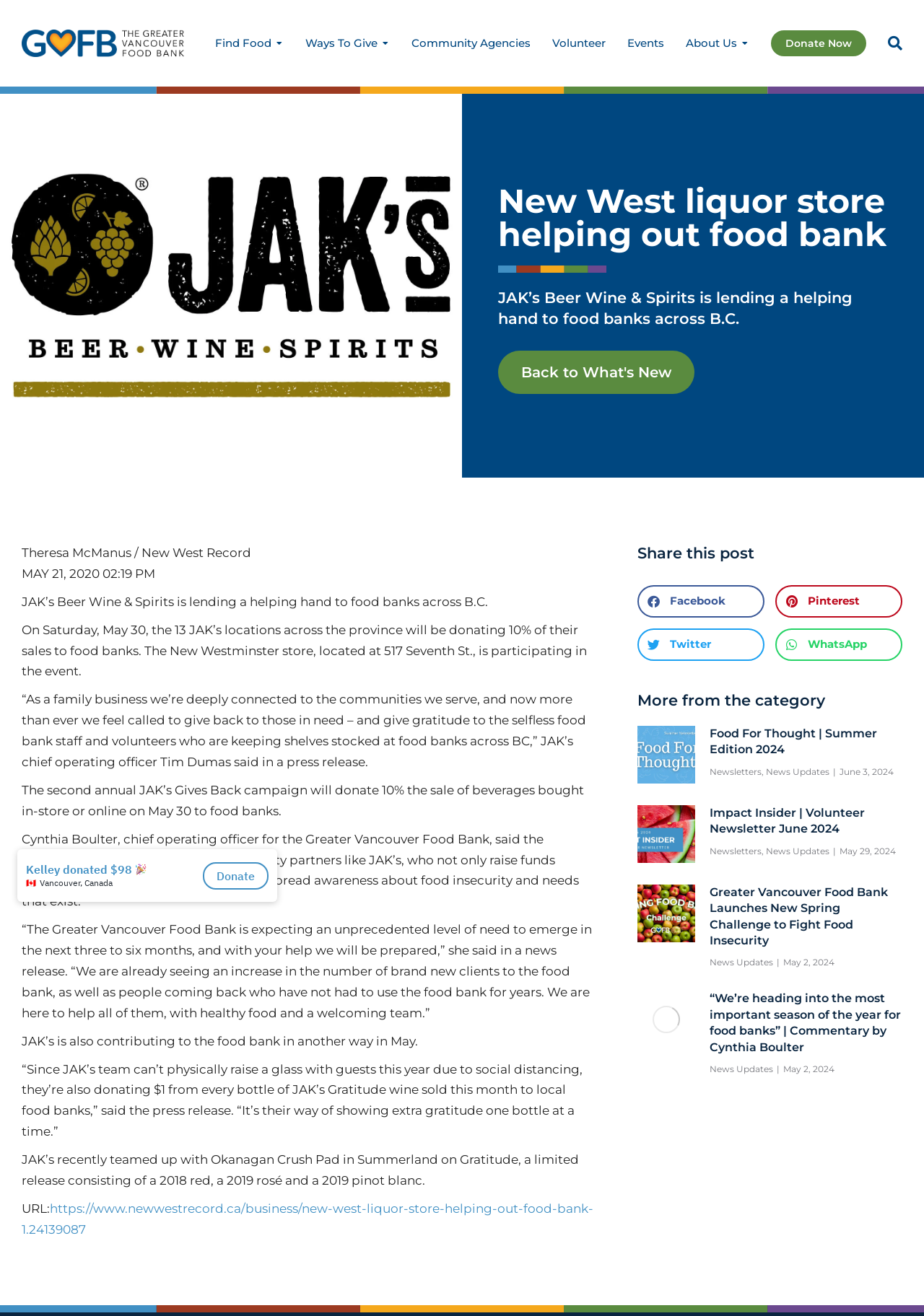Locate the coordinates of the bounding box for the clickable region that fulfills this instruction: "View the 'Emergency Boiler Repair' page".

None